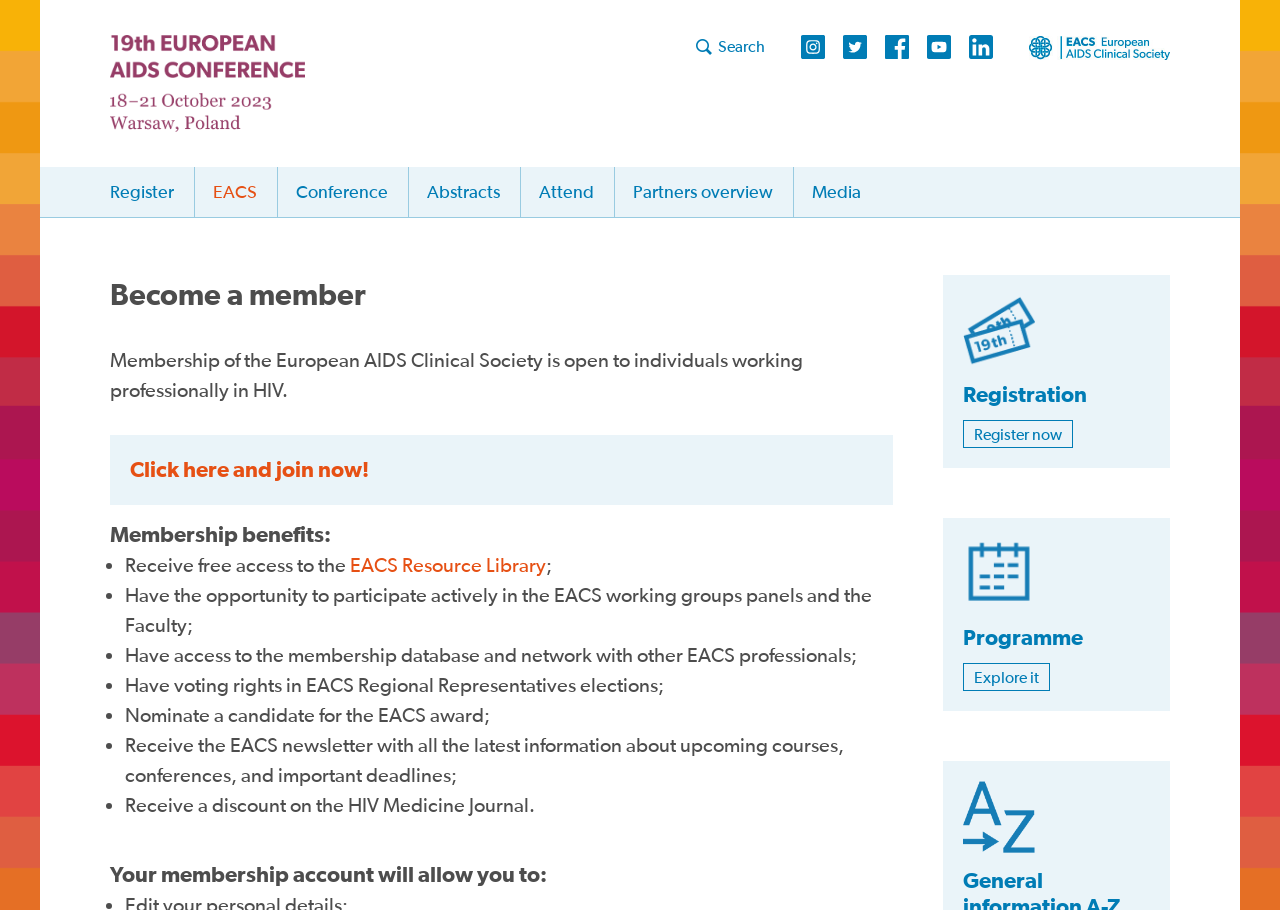What is the title of the section below the top navigation bar?
Based on the visual information, provide a detailed and comprehensive answer.

I looked at the section below the top navigation bar and found that it is titled 'Become a member', which is a heading that introduces the section about EACS membership.